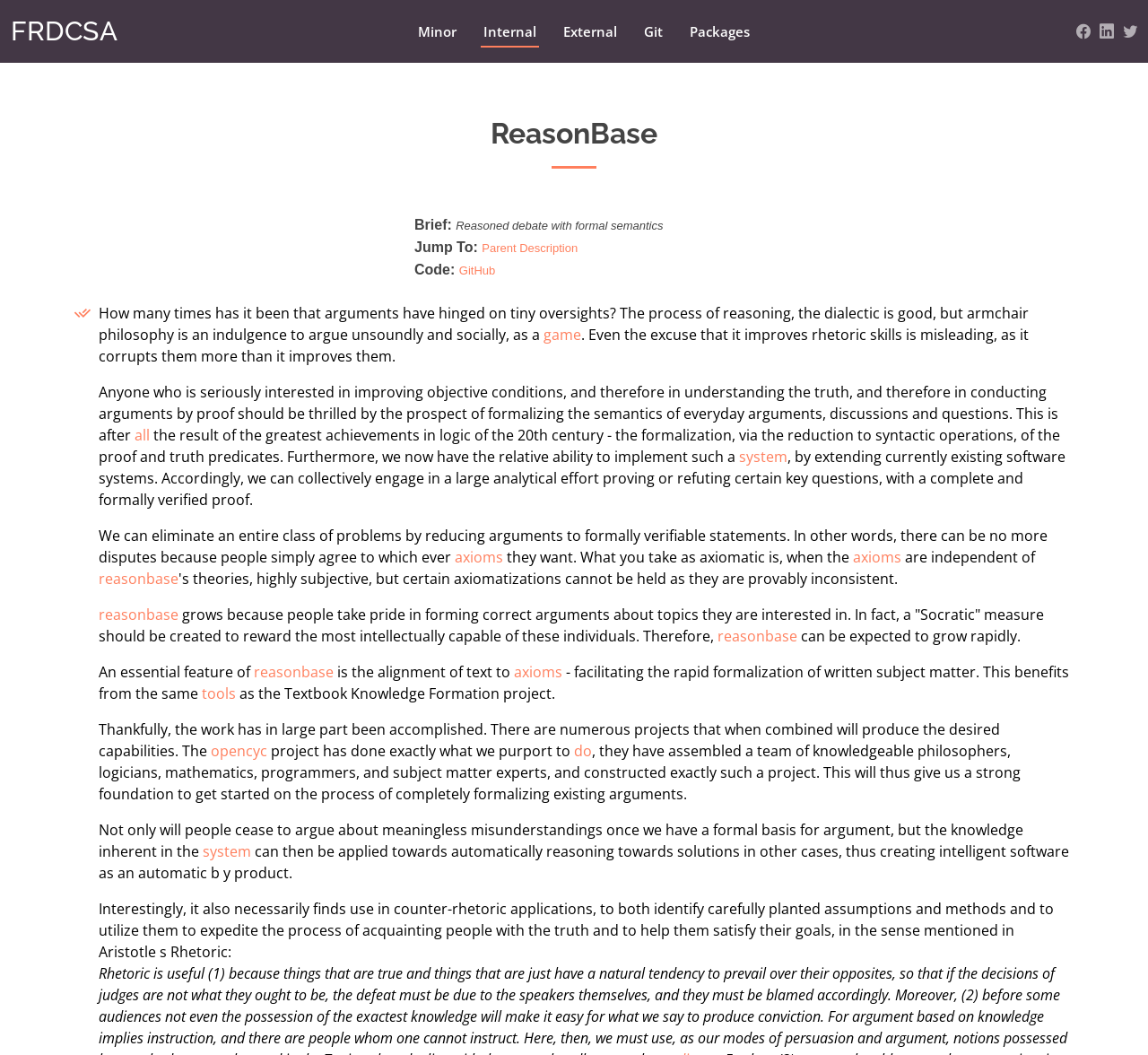Please provide the bounding box coordinates for the element that needs to be clicked to perform the following instruction: "Click on the 'GitHub' link". The coordinates should be given as four float numbers between 0 and 1, i.e., [left, top, right, bottom].

[0.4, 0.25, 0.431, 0.263]